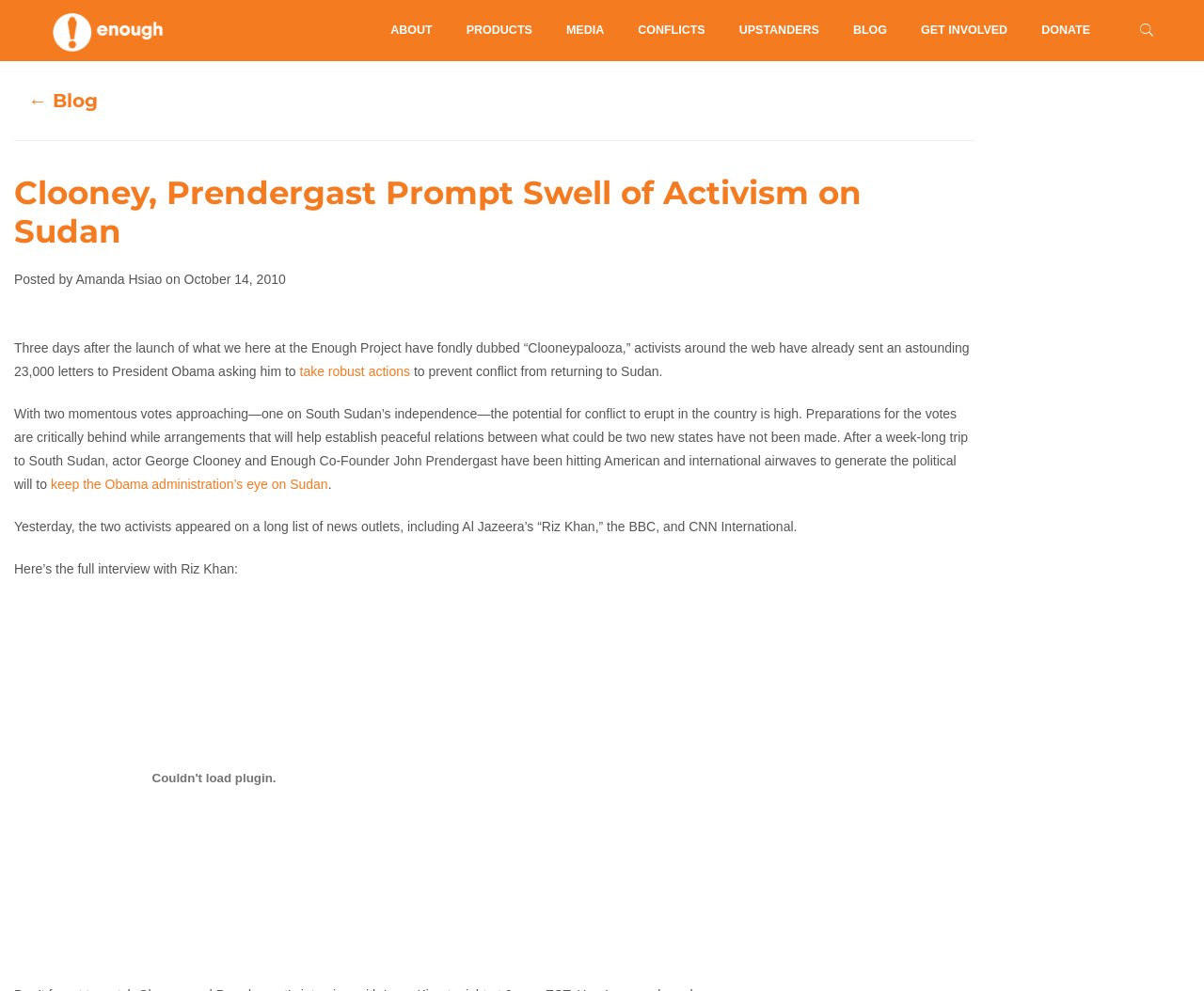What is the name of the news outlet where George Clooney and John Prendergast appeared?
Please give a detailed and elaborate explanation in response to the question.

I found the answer by reading the text in the blog post, which states 'Yesterday, the two activists appeared on a long list of news outlets, including Al Jazeera’s “Riz Khan,” the BBC, and CNN International'.